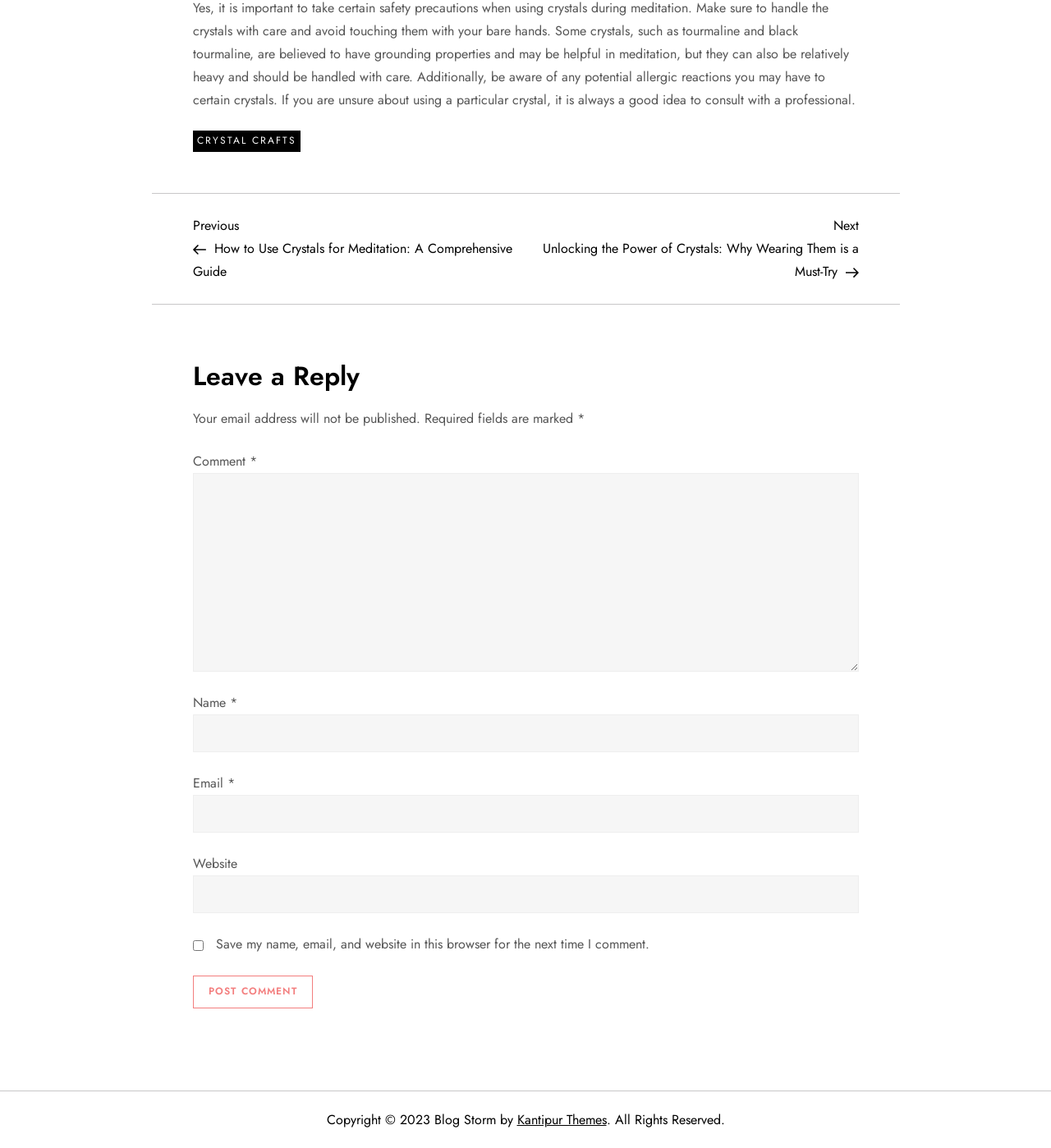What is the required information to leave a comment?
Could you answer the question with a detailed and thorough explanation?

The comment section contains fields for name, email, and comment, with asterisks indicating that they are required fields. This suggests that users must provide their name, email, and a comment in order to leave a comment on the webpage.